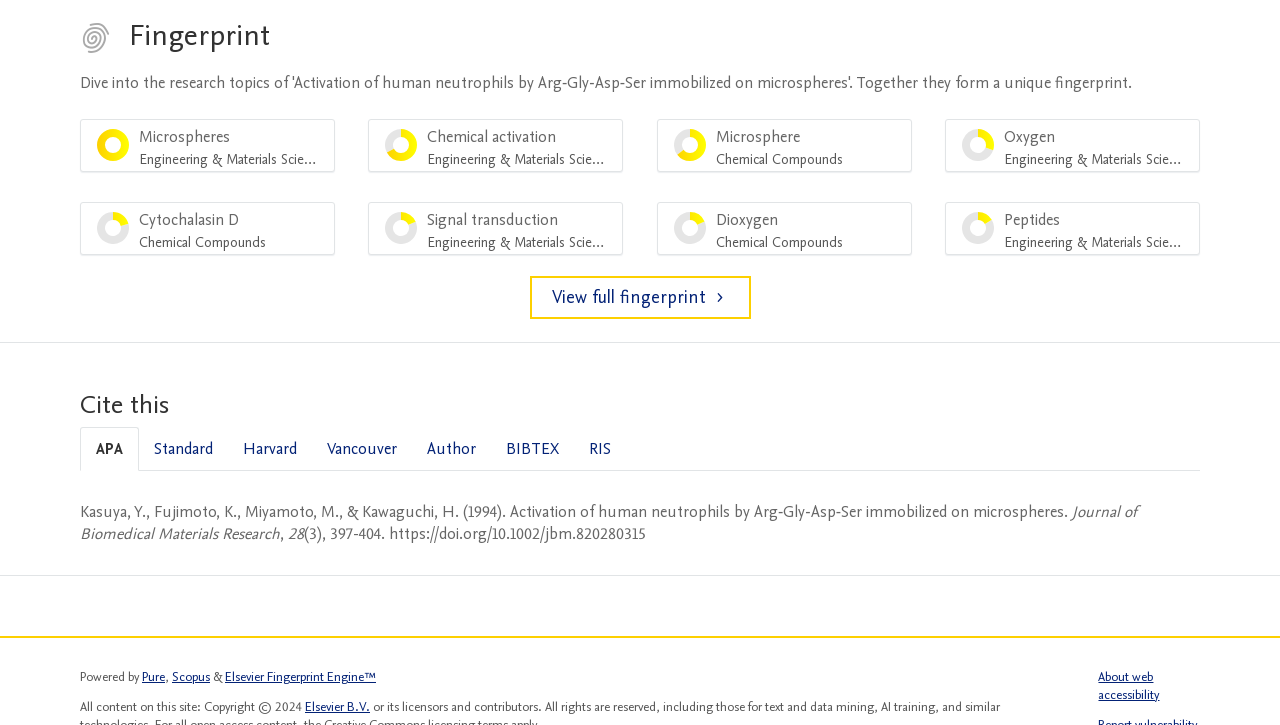Identify the bounding box coordinates of the element to click to follow this instruction: 'View full fingerprint'. Ensure the coordinates are four float values between 0 and 1, provided as [left, top, right, bottom].

[0.414, 0.381, 0.586, 0.44]